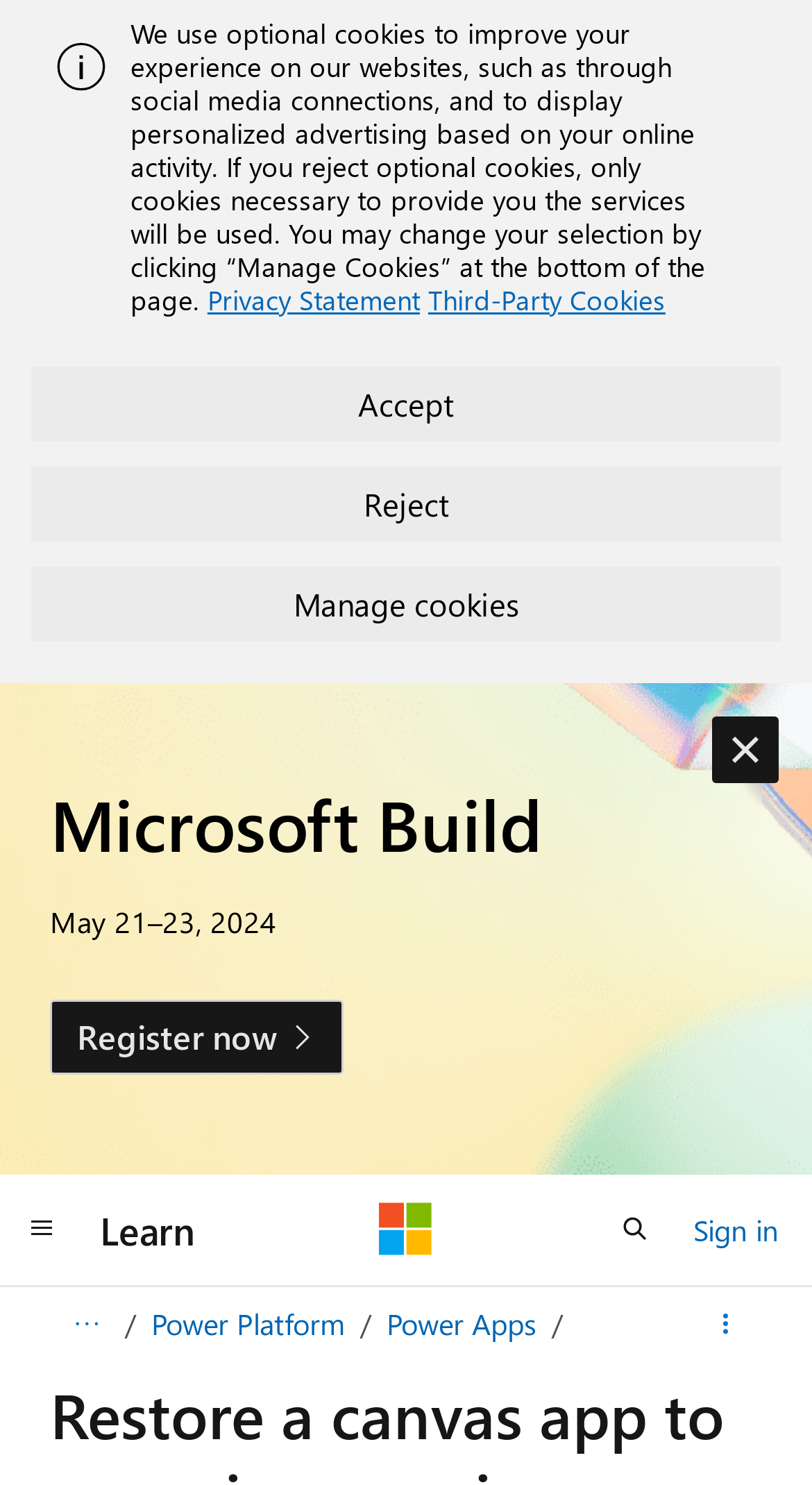Please specify the bounding box coordinates in the format (top-left x, top-left y, bottom-right x, bottom-right y), with all values as floating point numbers between 0 and 1. Identify the bounding box of the UI element described by: Accept

[0.038, 0.247, 0.962, 0.297]